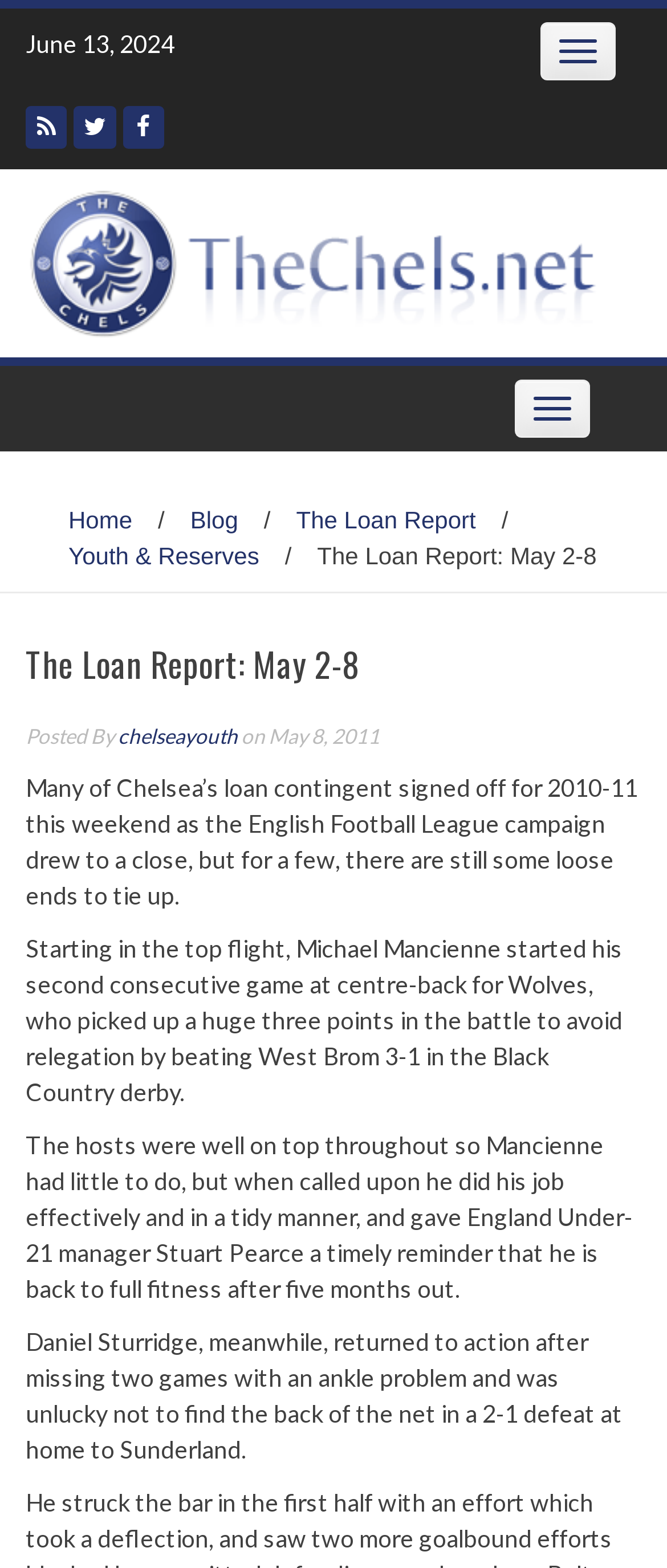Based on the element description title="RSS", identify the bounding box of the UI element in the given webpage screenshot. The coordinates should be in the format (top-left x, top-left y, bottom-right x, bottom-right y) and must be between 0 and 1.

[0.038, 0.068, 0.1, 0.095]